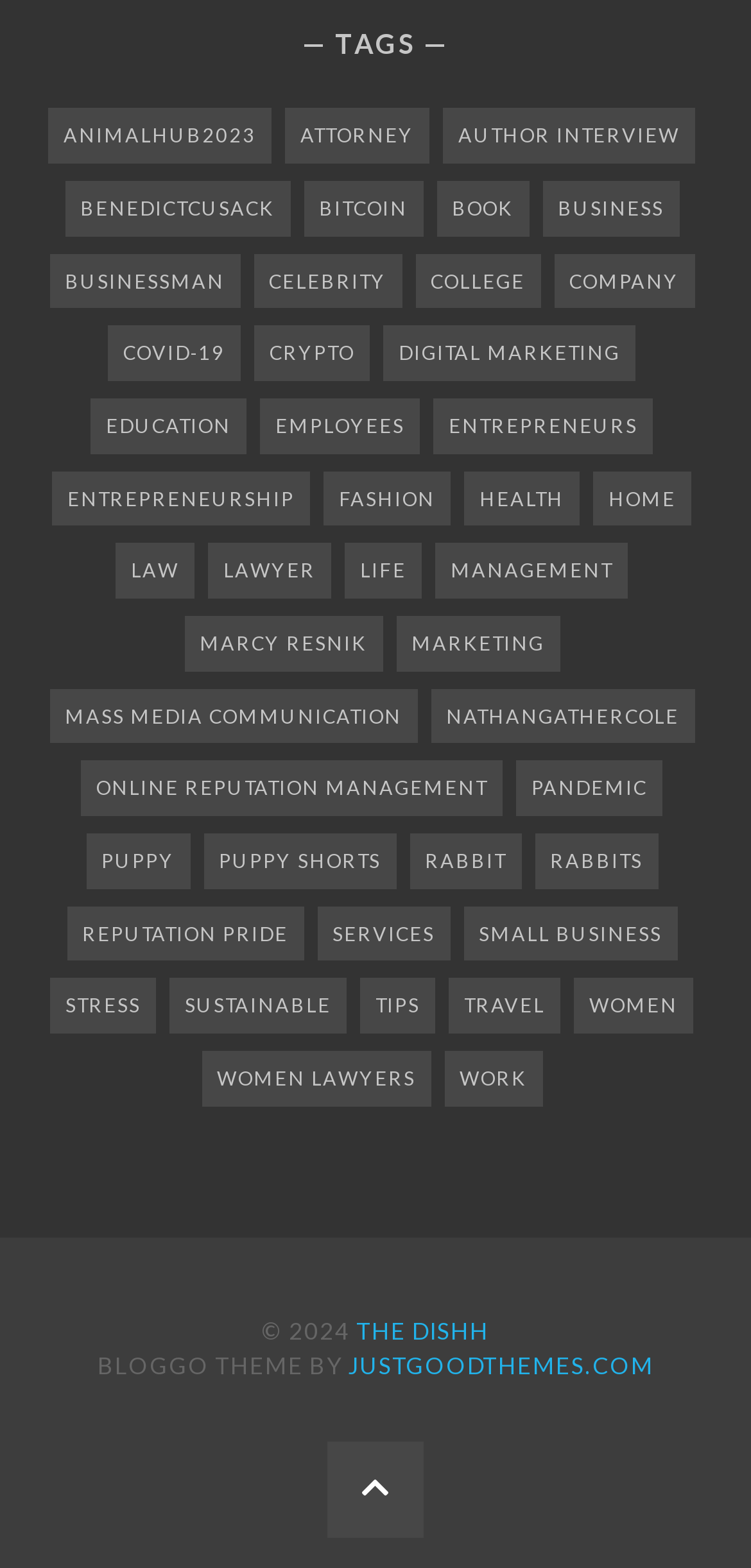Answer the following in one word or a short phrase: 
What is the copyright year of the webpage?

2024